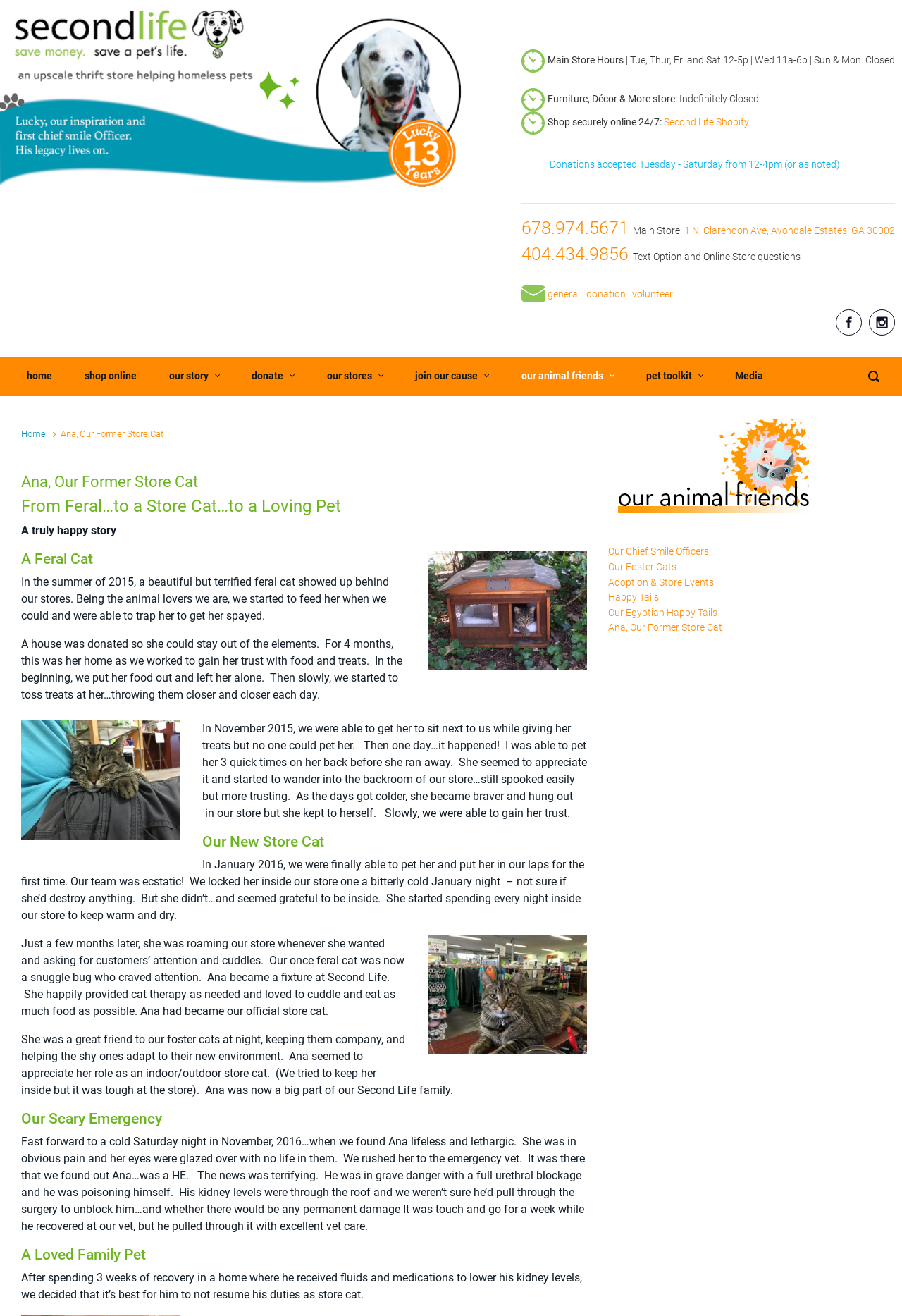Select the bounding box coordinates of the element I need to click to carry out the following instruction: "Click the 'donate' link".

[0.65, 0.218, 0.694, 0.229]